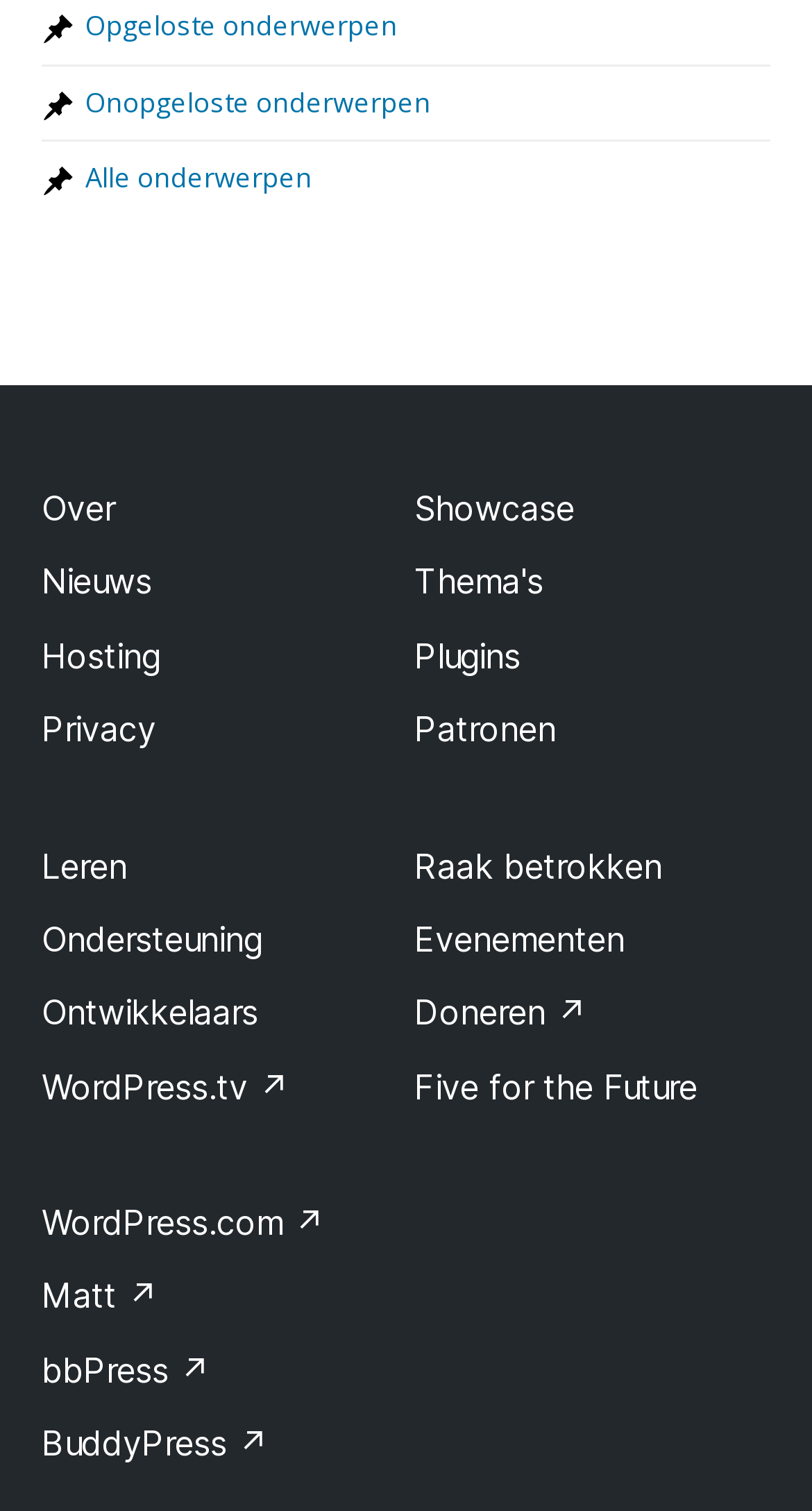What is the second link in the footer?
Please provide a single word or phrase as your answer based on the image.

Nieuws